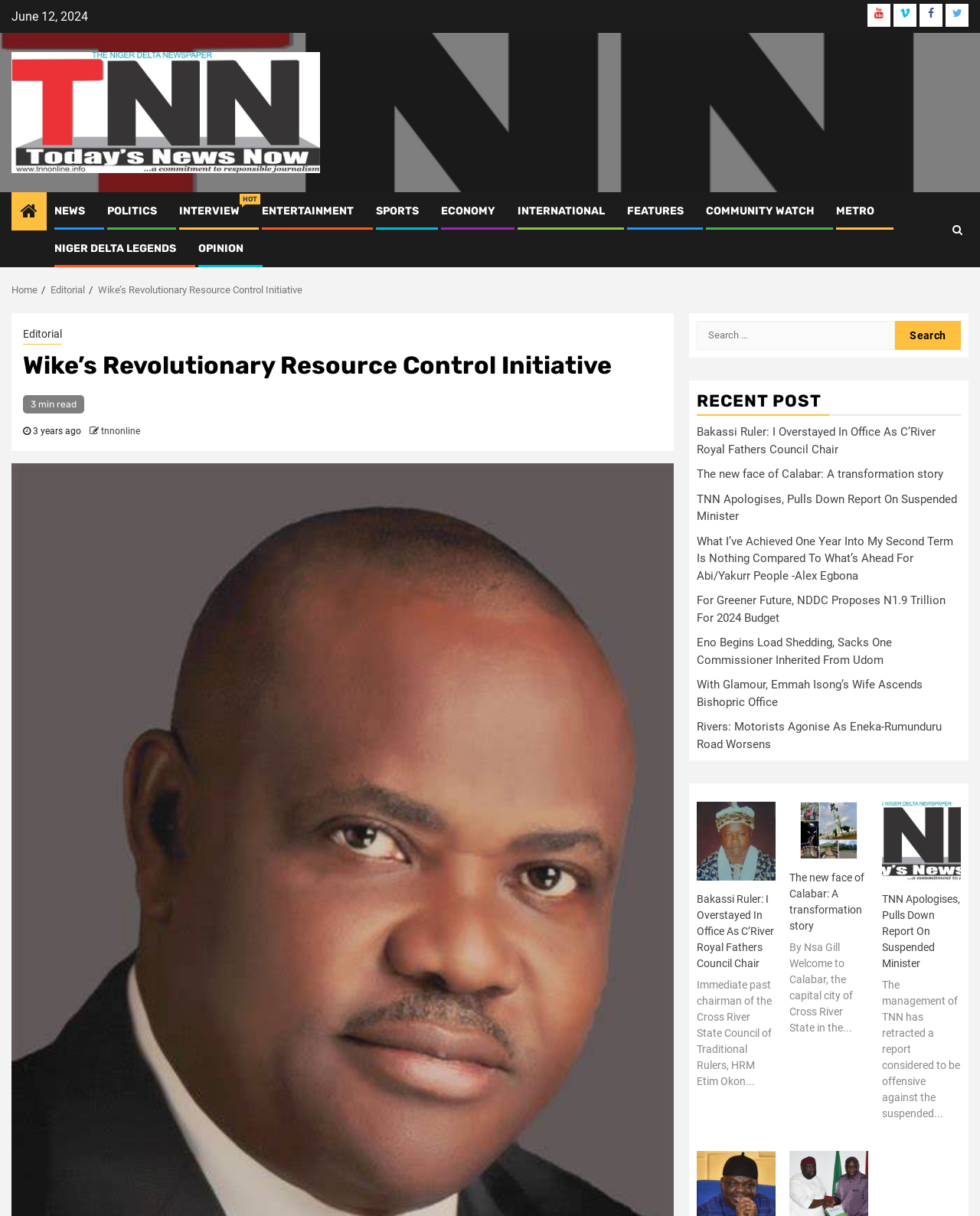From the element description: "Wike’s Revolutionary Resource Control Initiative", extract the bounding box coordinates of the UI element. The coordinates should be expressed as four float numbers between 0 and 1, in the order [left, top, right, bottom].

[0.1, 0.234, 0.309, 0.243]